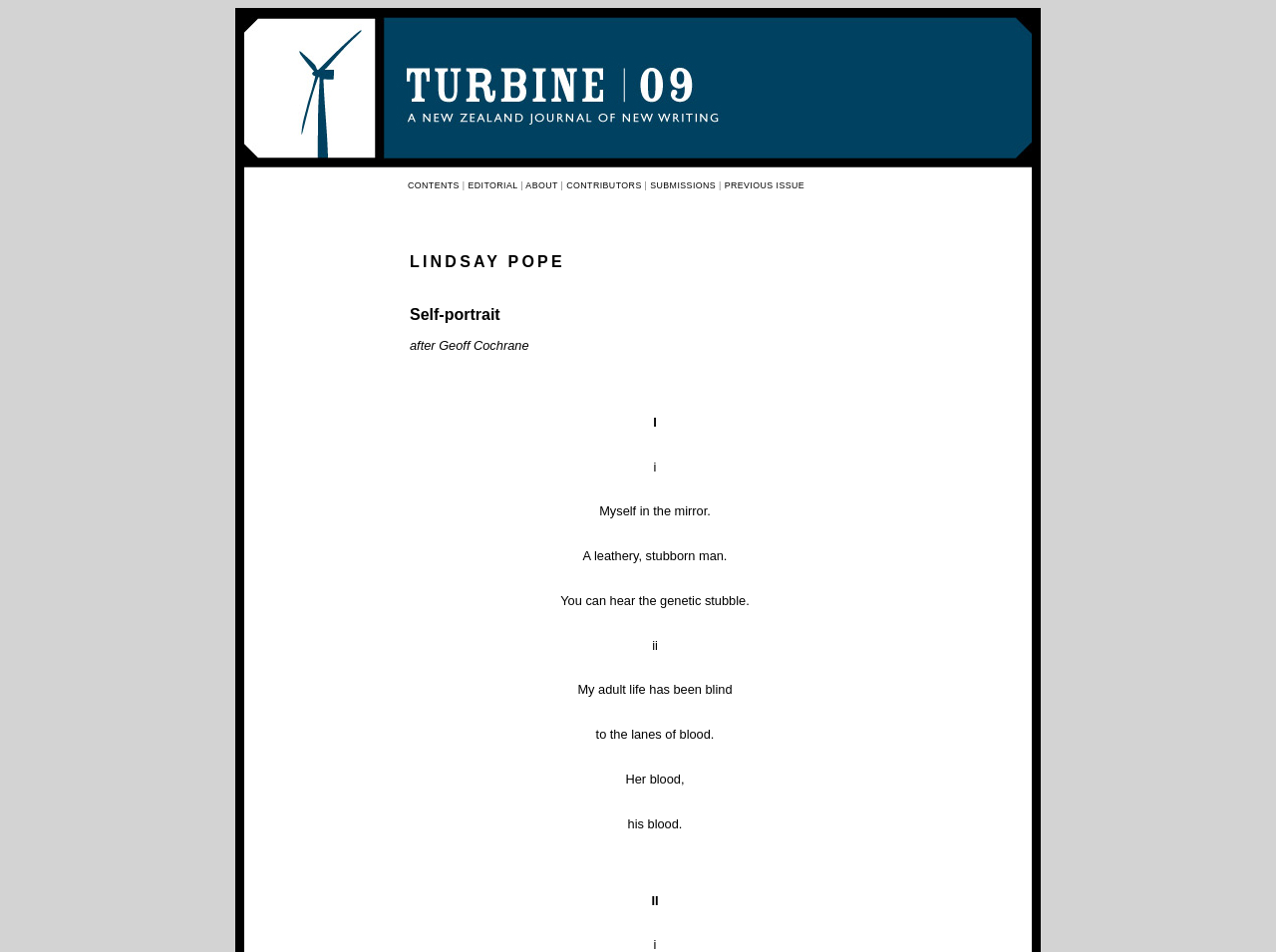Answer the question using only a single word or phrase: 
How many sections are in the poem?

2